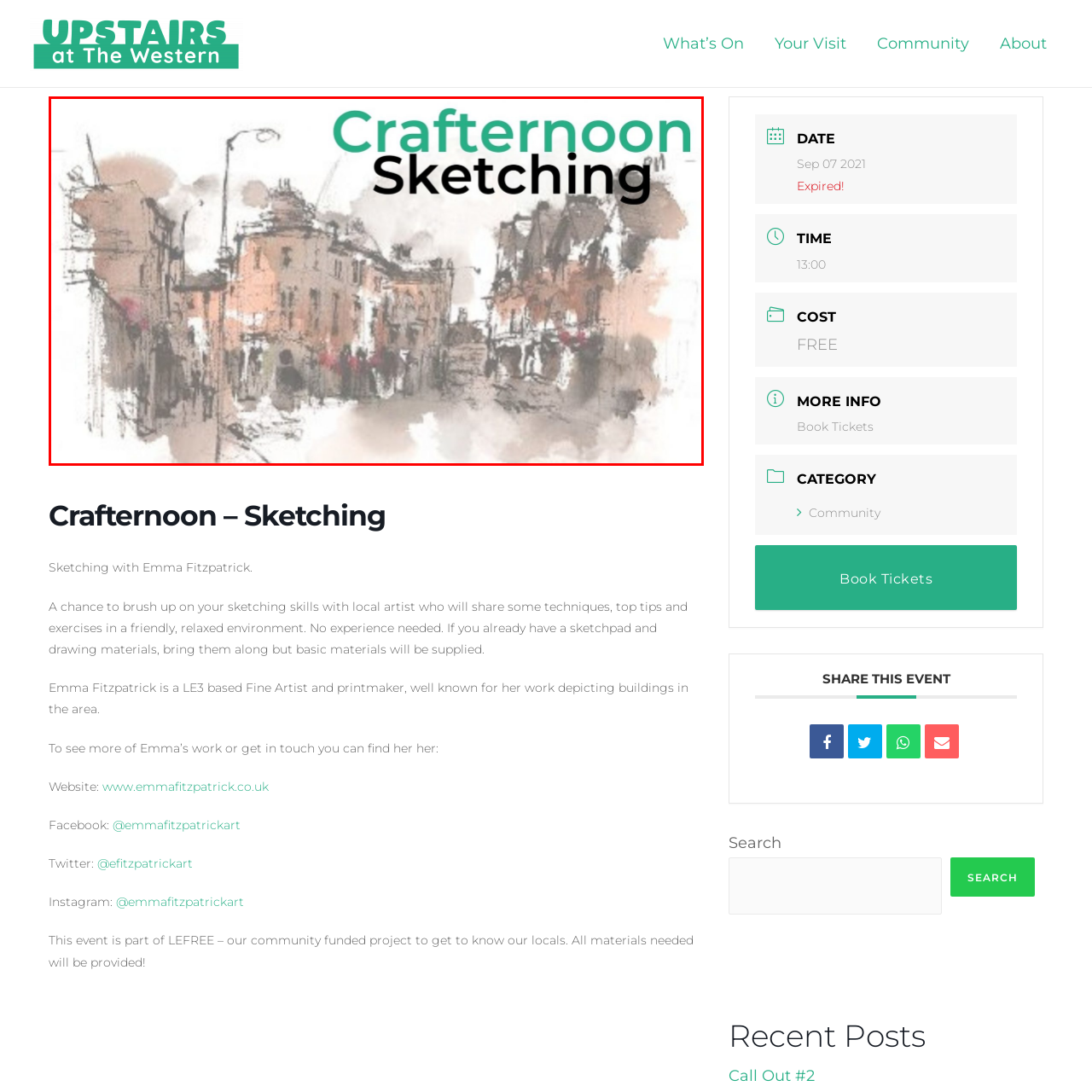Please analyze the portion of the image highlighted by the red bounding box and respond to the following question with a detailed explanation based on what you see: What is the title of the event depicted in the image?

The caption clearly states that the title 'Crafternoon Sketching' appears prominently in the image, suggesting that it is the name of the event where participants can refine their sketching skills in a relaxed and communal atmosphere.